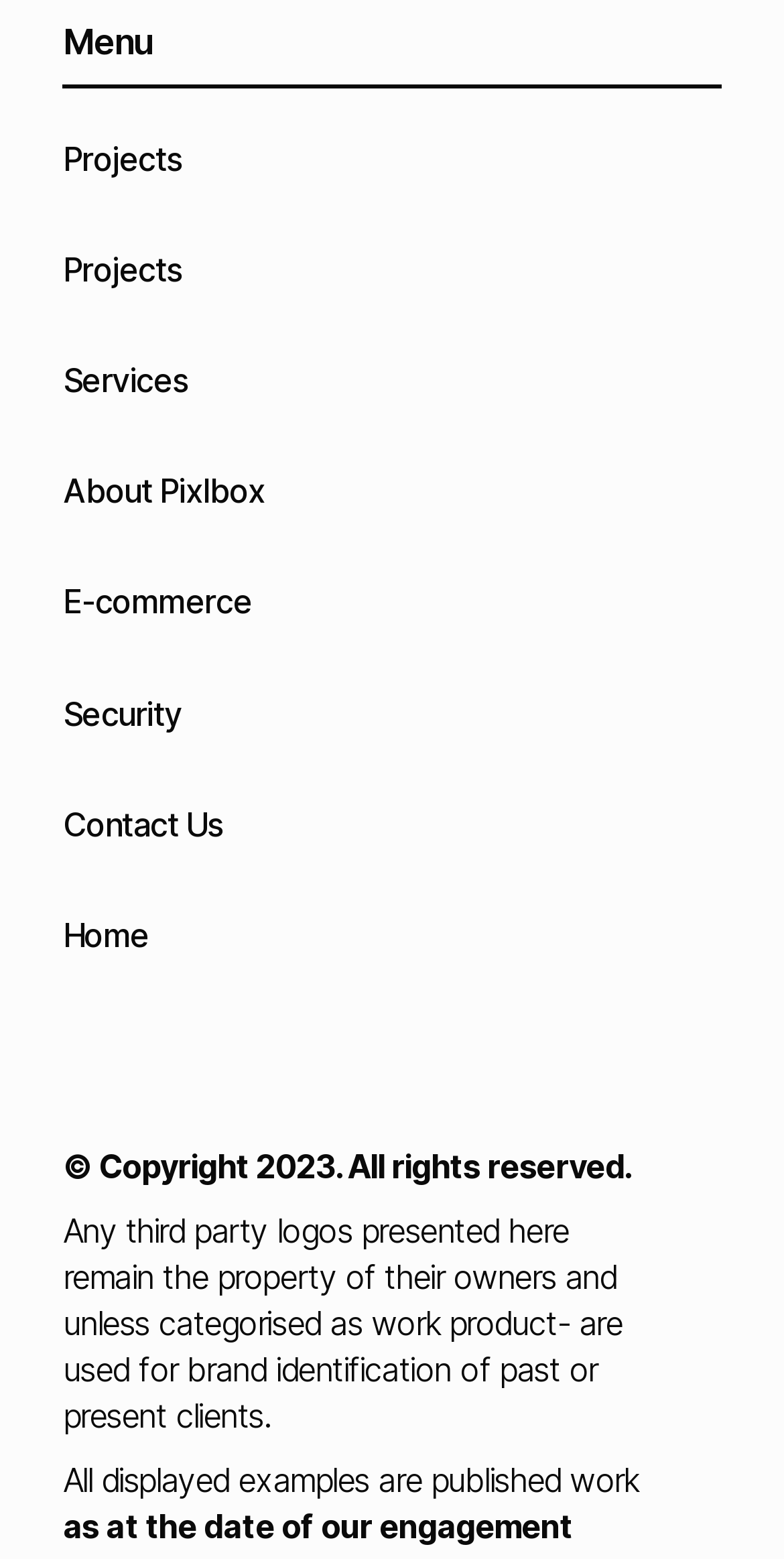Find the bounding box coordinates for the area that must be clicked to perform this action: "Click on Projects".

[0.08, 0.088, 0.232, 0.114]